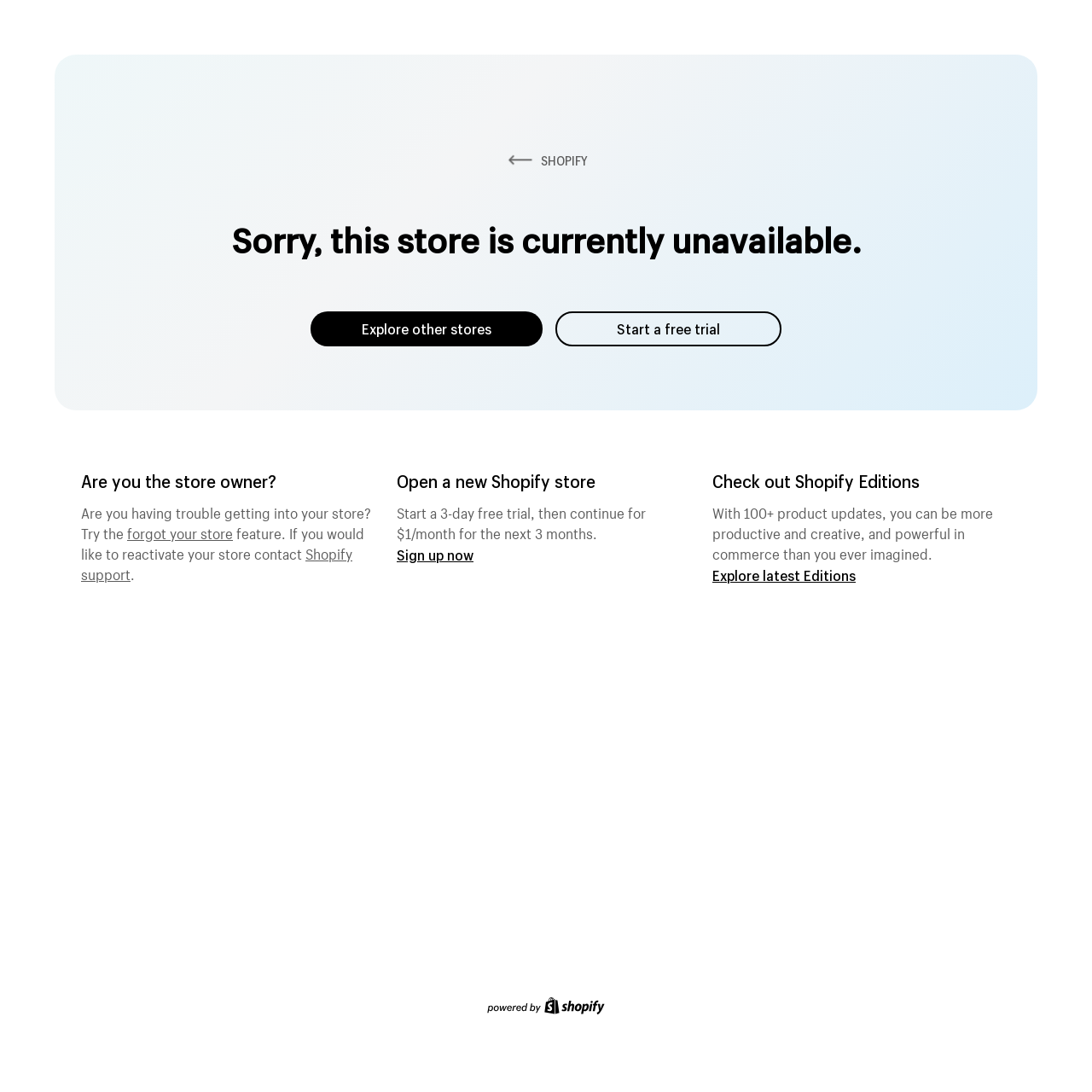Please predict the bounding box coordinates (top-left x, top-left y, bottom-right x, bottom-right y) for the UI element in the screenshot that fits the description: forgot your store

[0.116, 0.476, 0.213, 0.497]